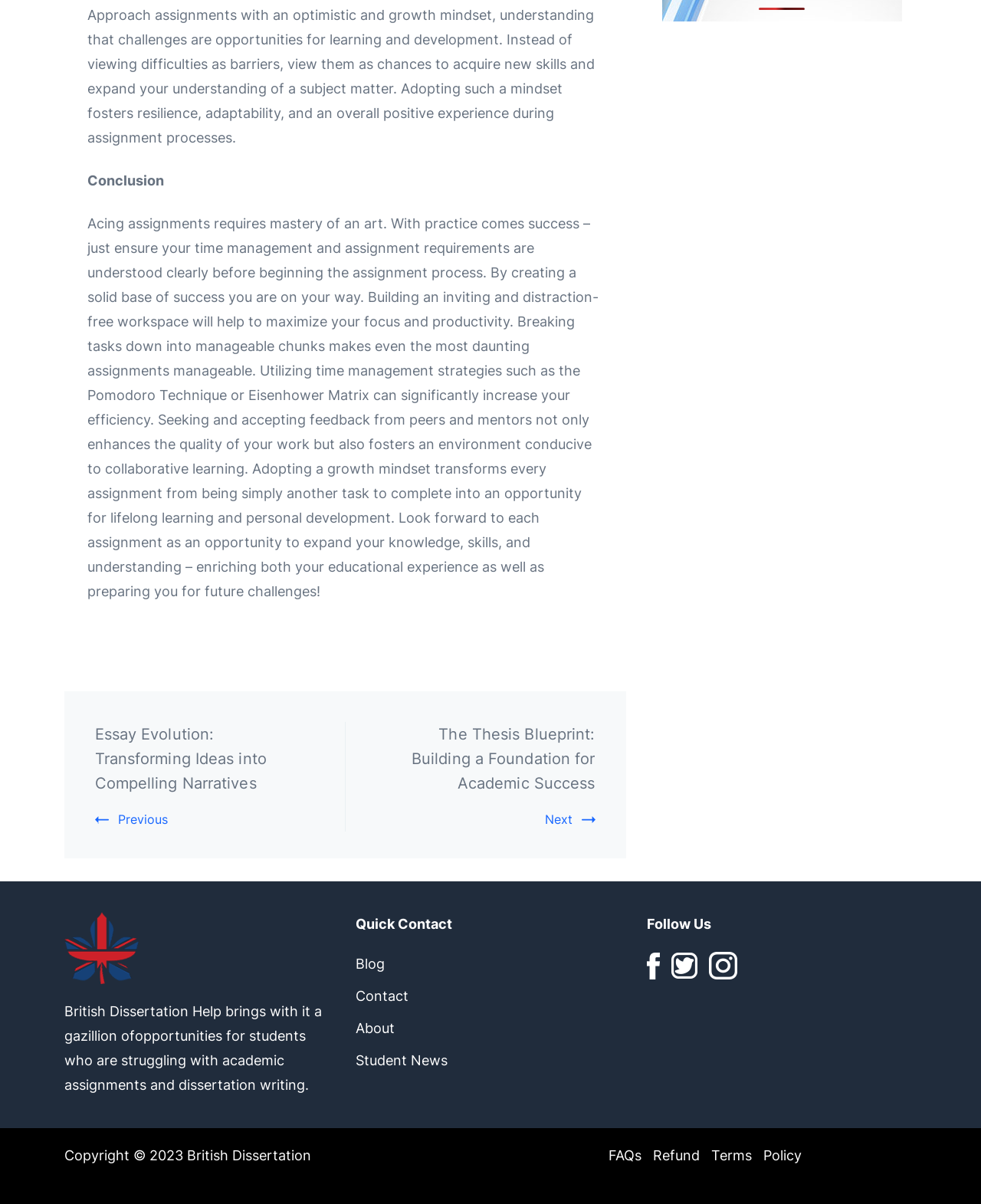Please answer the following query using a single word or phrase: 
What is the year of copyright mentioned on the webpage?

2023